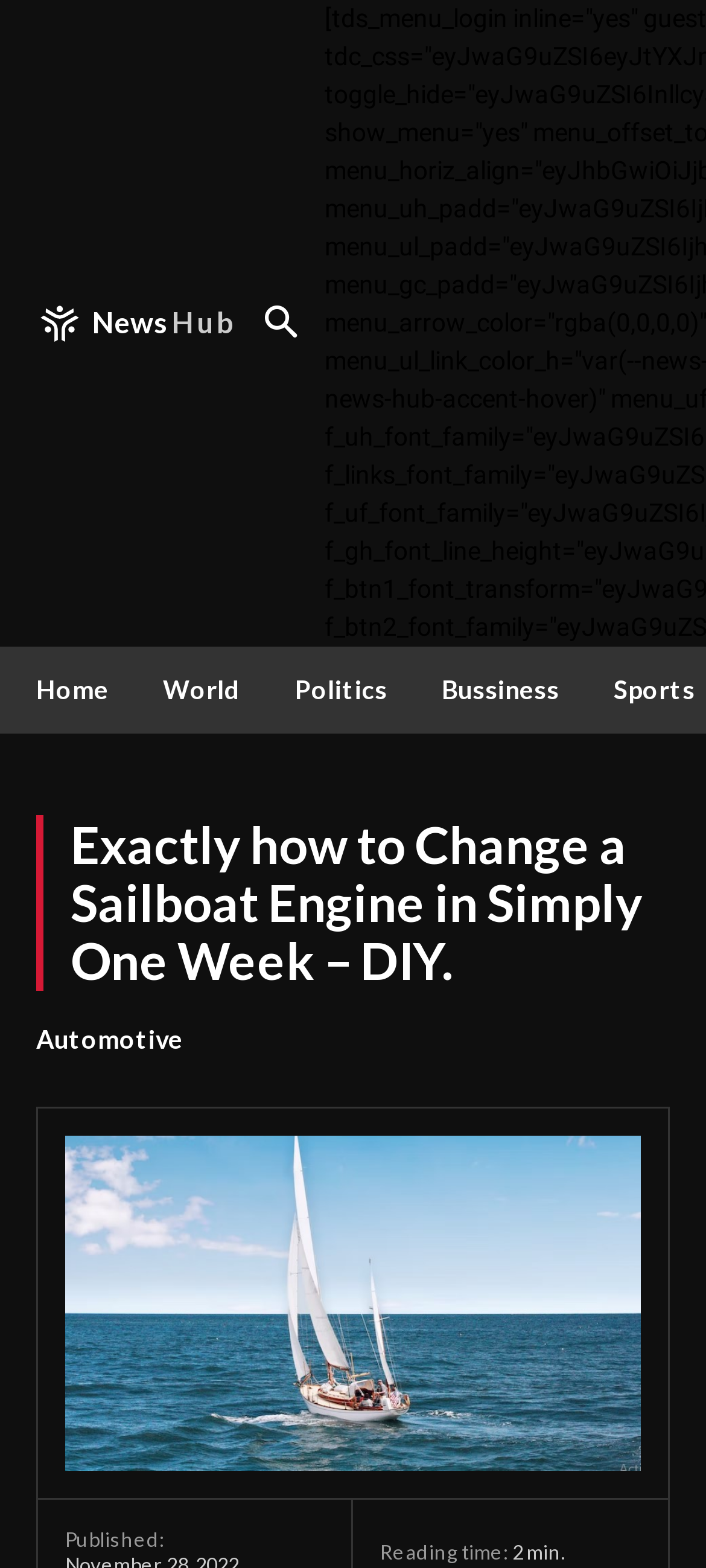Look at the image and give a detailed response to the following question: What is the publication status of the article?

I saw the text 'Published:' which indicates that the article has been published.